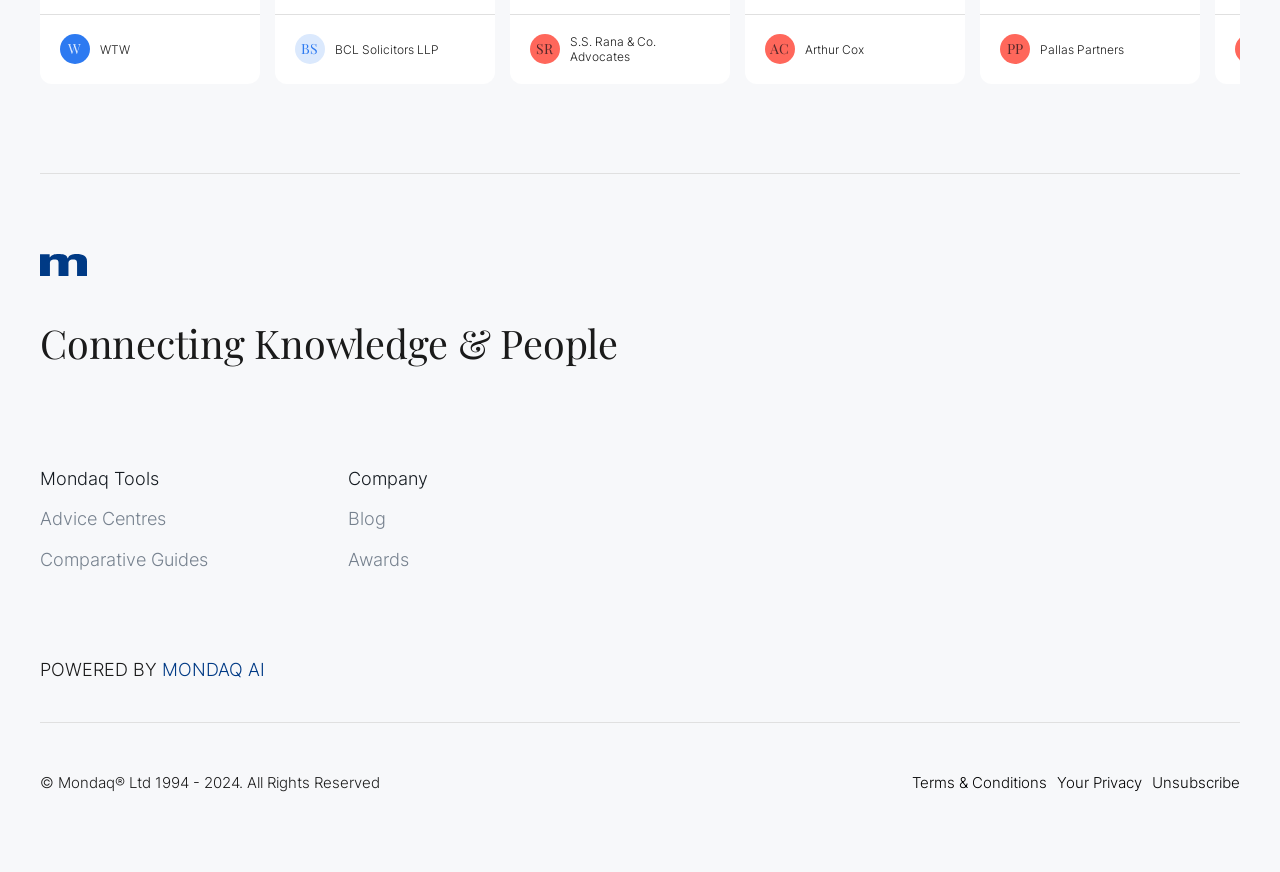What is the name of the AI technology used by Mondaq?
Look at the image and answer with only one word or phrase.

MONDAQ AI